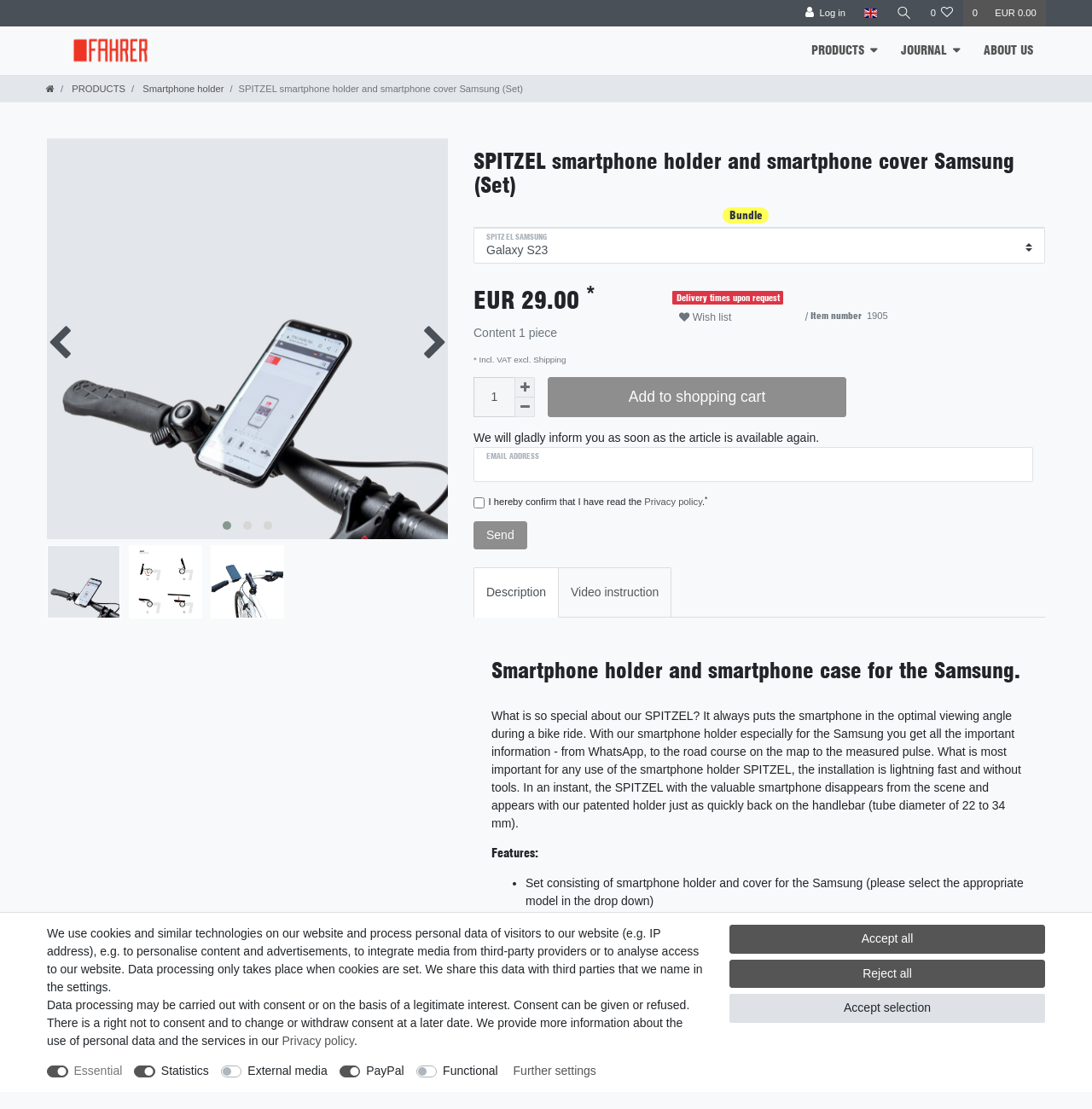Identify the bounding box coordinates for the element that needs to be clicked to fulfill this instruction: "Click the 'CONTACT' link". Provide the coordinates in the format of four float numbers between 0 and 1: [left, top, right, bottom].

None